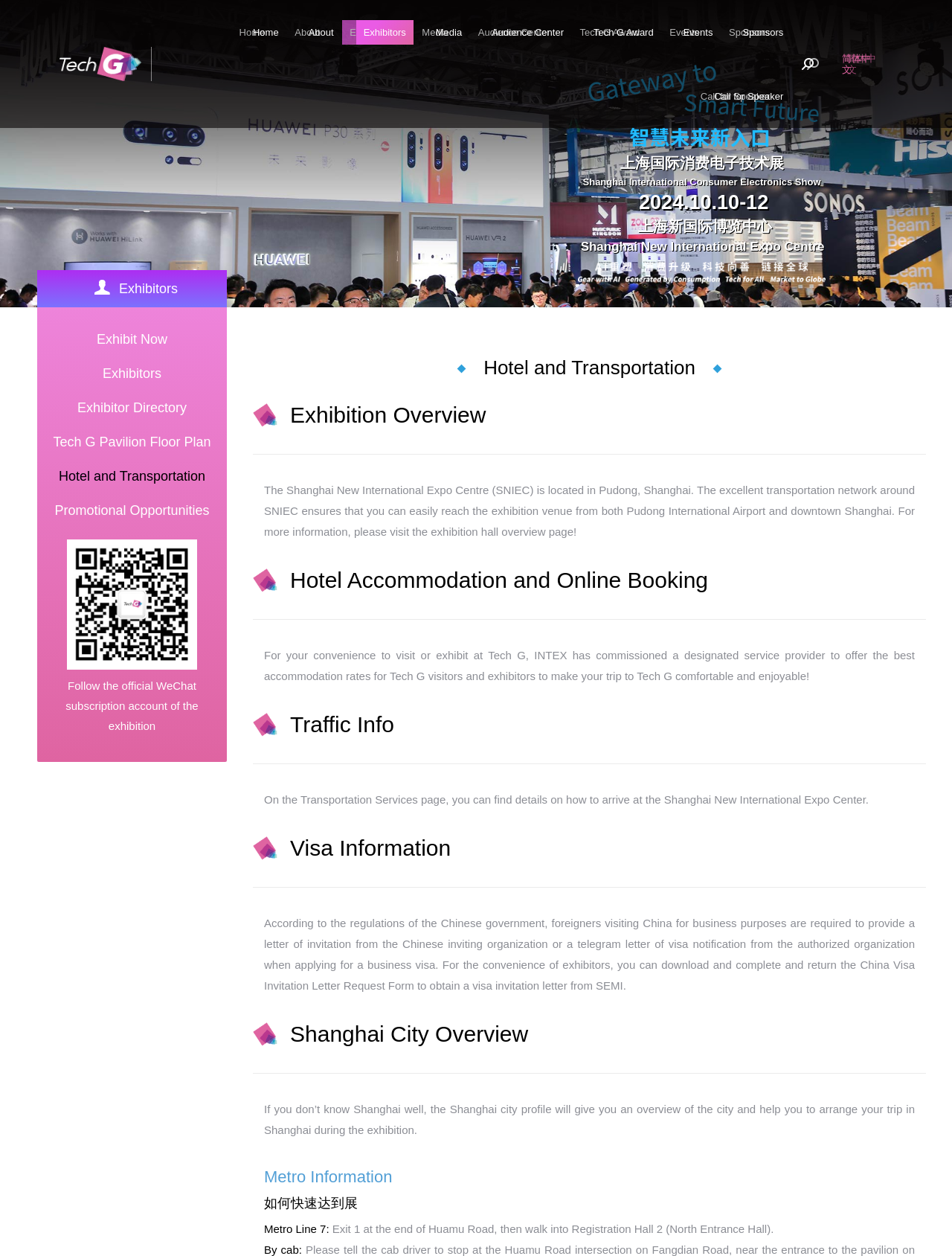Provide the bounding box coordinates of the UI element this sentence describes: "Go to Top".

[0.961, 0.729, 0.992, 0.752]